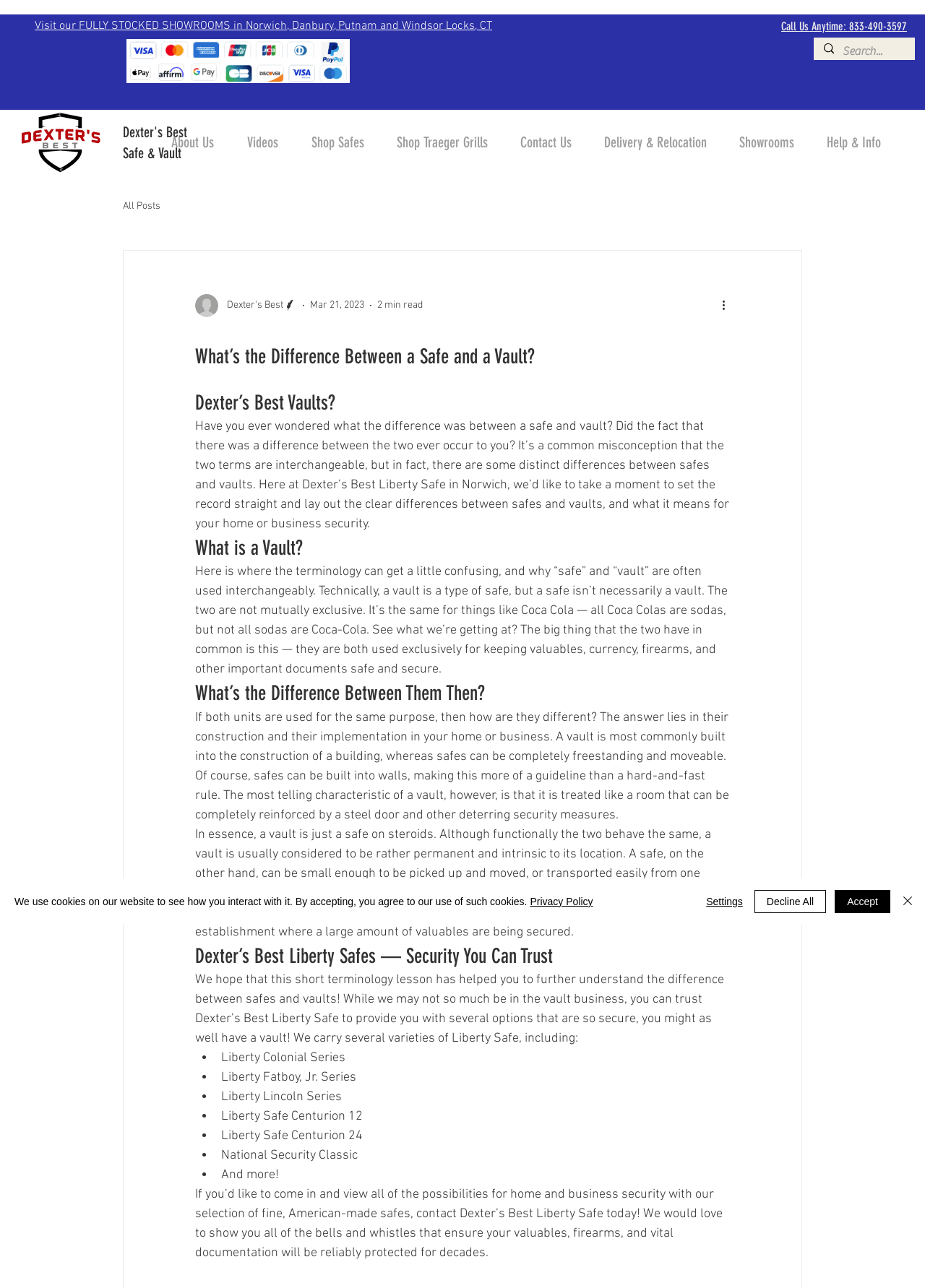Locate the bounding box coordinates of the element you need to click to accomplish the task described by this instruction: "Visit the showroom".

[0.038, 0.015, 0.532, 0.026]